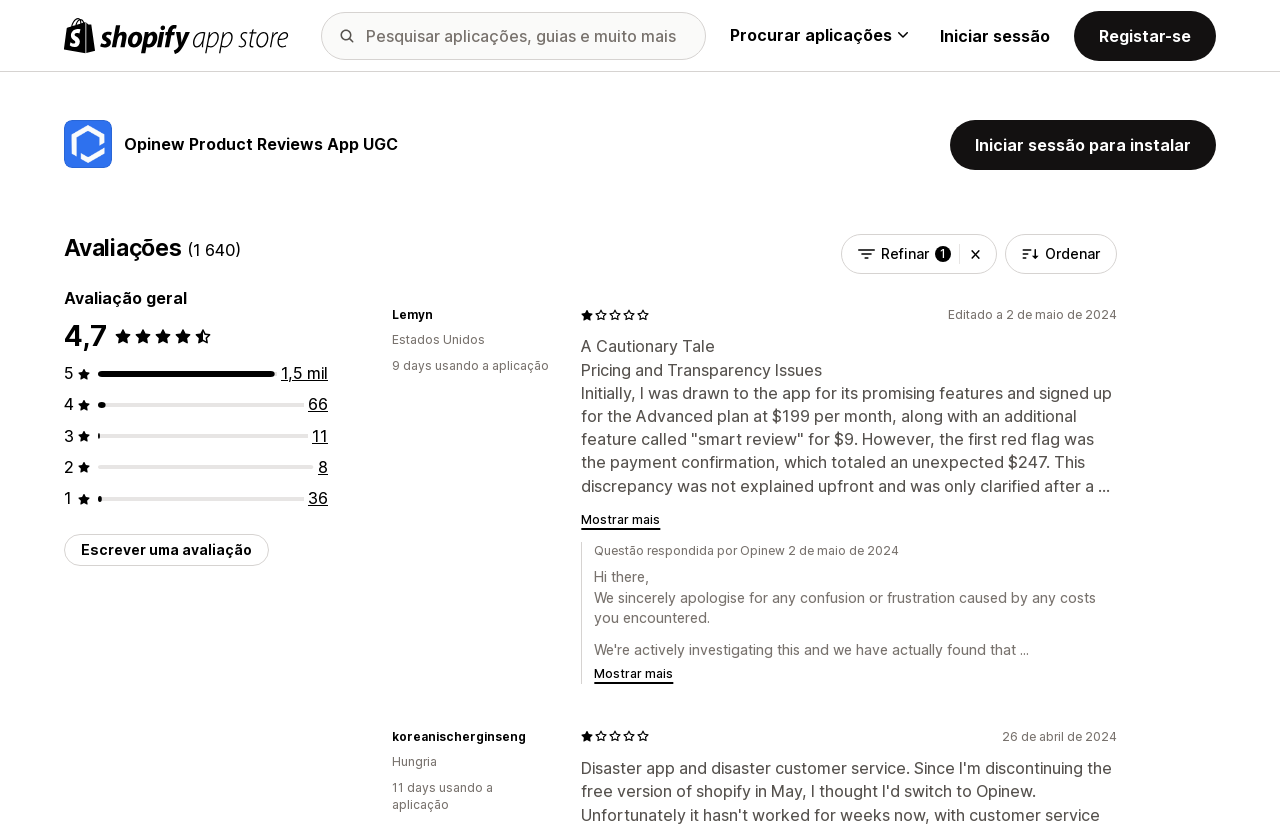What is the name of the reviewer who wrote 'A Cautionary Tale'? Based on the image, give a response in one word or a short phrase.

Lemyn